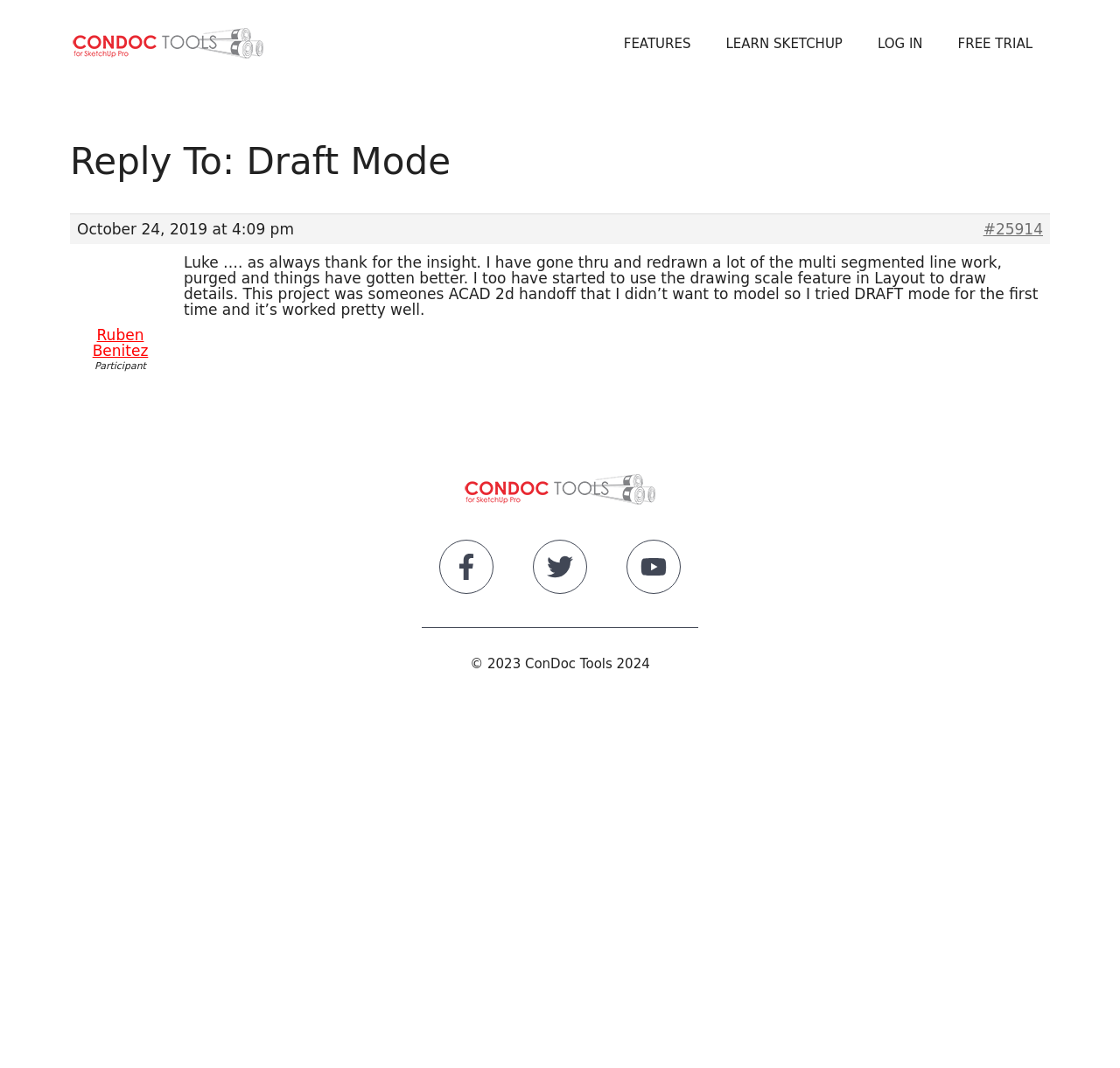What is the role of Luke in the conversation?
Please give a detailed and elaborate answer to the question.

I found the role of Luke in the conversation by looking at the article section, where I saw a static text element with the content 'Participant' near the mention of Luke's name. This suggests that Luke is a participant in the conversation.